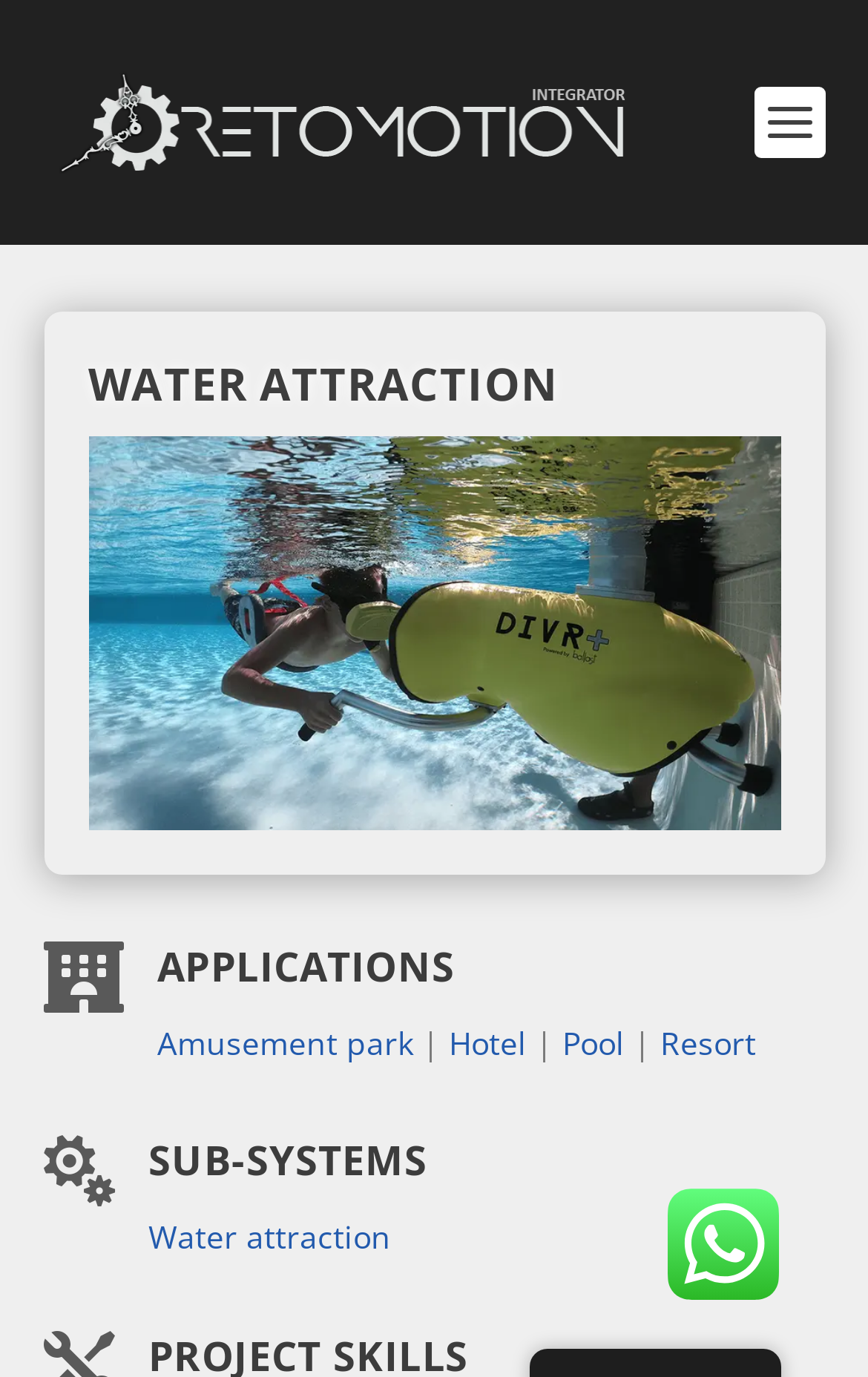Provide an in-depth caption for the elements present on the webpage.

The webpage is about the water attraction industry, which involves creating and operating various forms of entertainment or recreational activities involving water. 

At the top of the page, there is a logo of "RETOMOTION Integrator - System Integrator Indonesia" with a link to the company's website. Below the logo, there is a large heading "WATER ATTRACTION" with an image beside it, taking up most of the width of the page. 

On the lower half of the page, there are two tables with different sections. The first table has a heading "APPLICATIONS" and lists four links to different types of applications, including "Amusement park", "Hotel", "Pool", and "Resort", separated by vertical lines. 

The second table has a heading "SUB-SYSTEMS" and lists one link to "Water attraction". Both tables are positioned side by side, with the "APPLICATIONS" table on the left and the "SUB-SYSTEMS" table on the right. 

At the bottom right corner of the page, there is a small image. Throughout the page, there are several icons, including a star symbol and a circle with a line through it, which are used as decorative elements or separators.